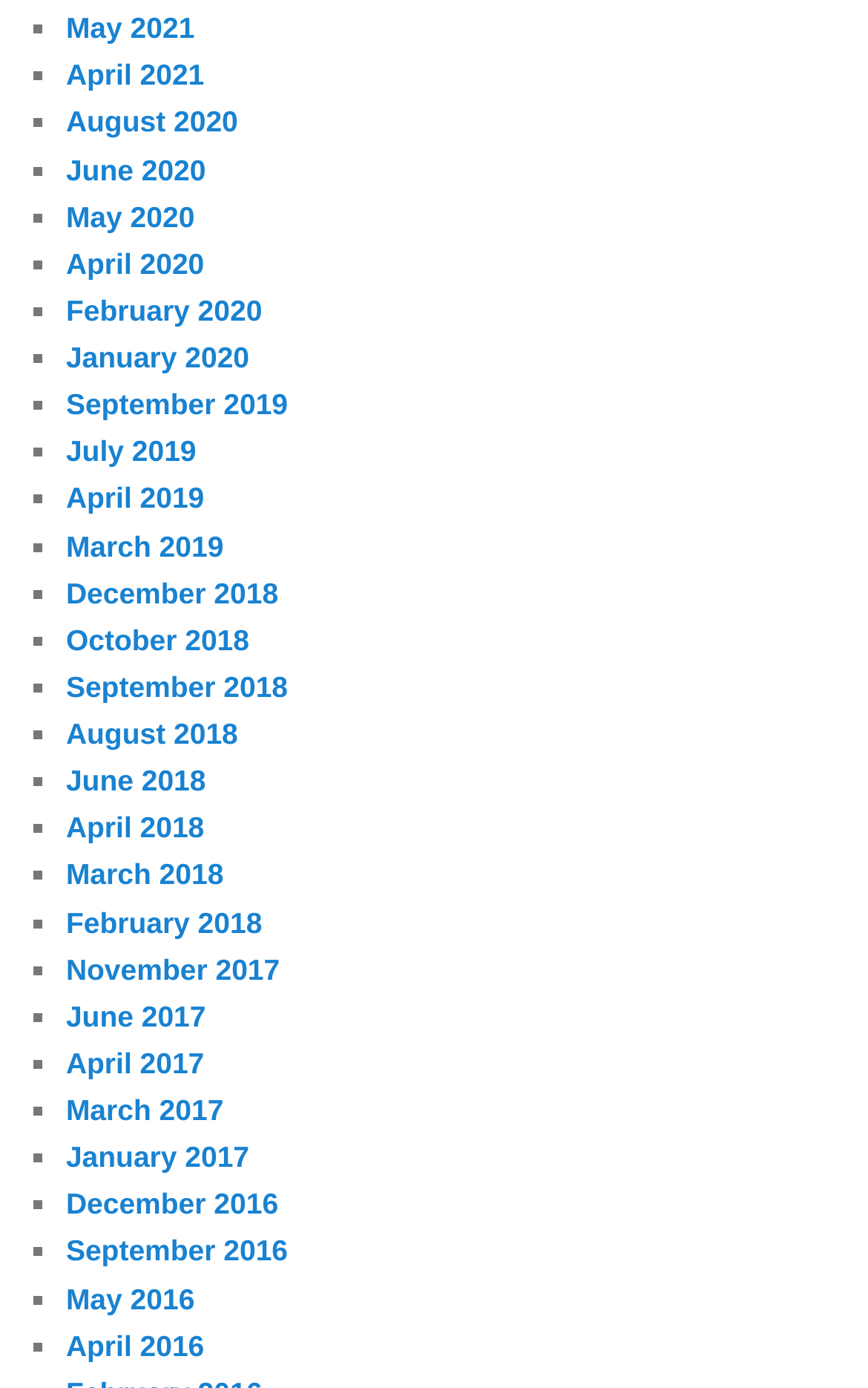Extract the bounding box coordinates for the UI element described as: "May 2021".

[0.076, 0.008, 0.224, 0.032]